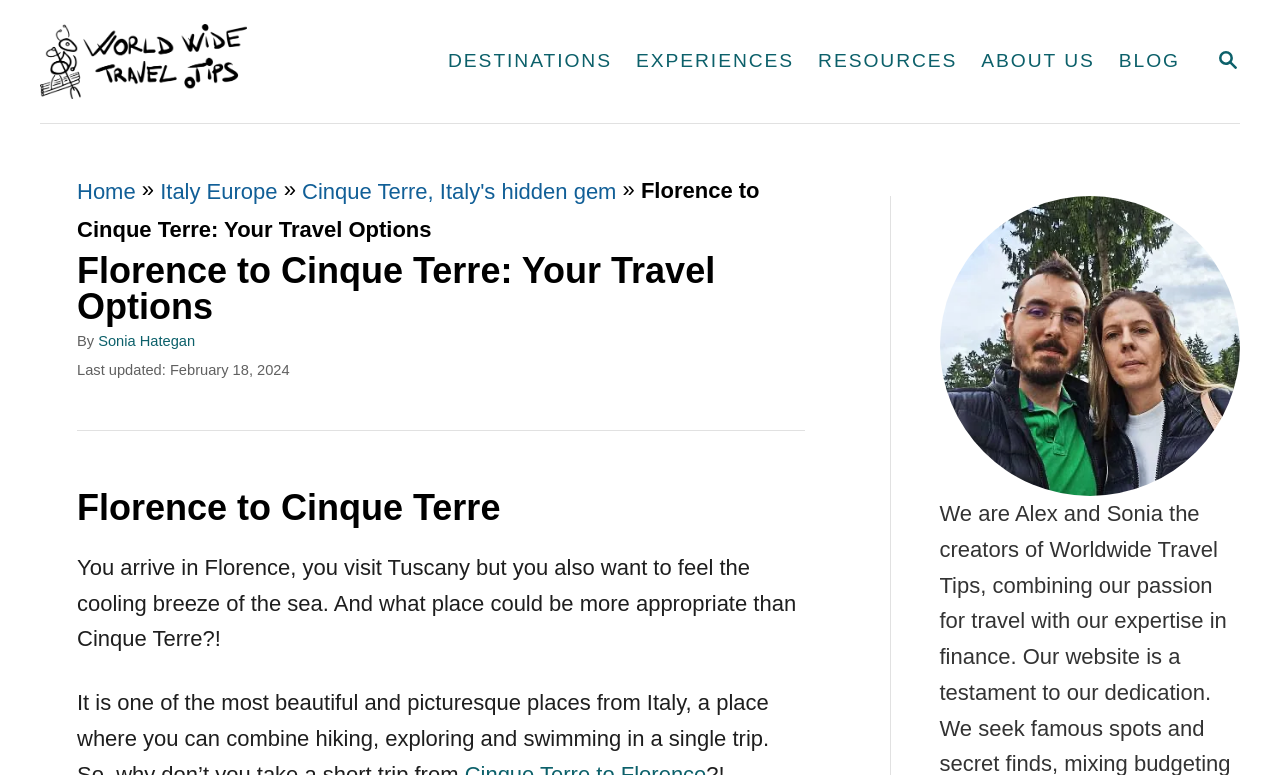What are the three options to travel from Florence to Cinque Terre?
Answer the question in as much detail as possible.

Based on the webpage content, it is clear that the webpage is discussing travel options from Florence to Cinque Terre. The heading 'Florence to Cinque Terre: Your Travel Options' and the subsequent text suggest that there are three options to travel from Florence to Cinque Terre, which are by train, by car, or by booking a tour.